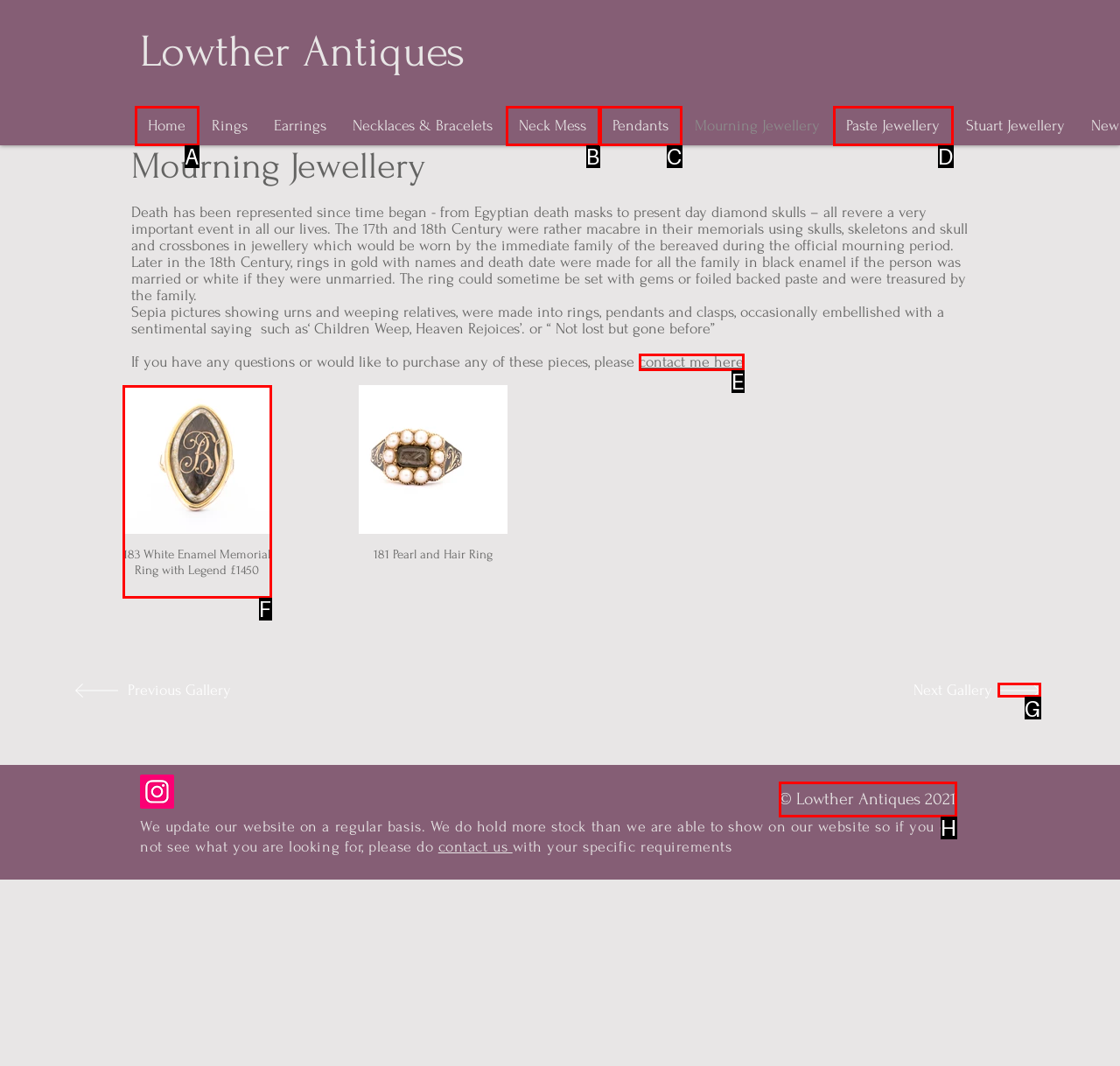Point out the letter of the HTML element you should click on to execute the task: Go to the Next Gallery
Reply with the letter from the given options.

G